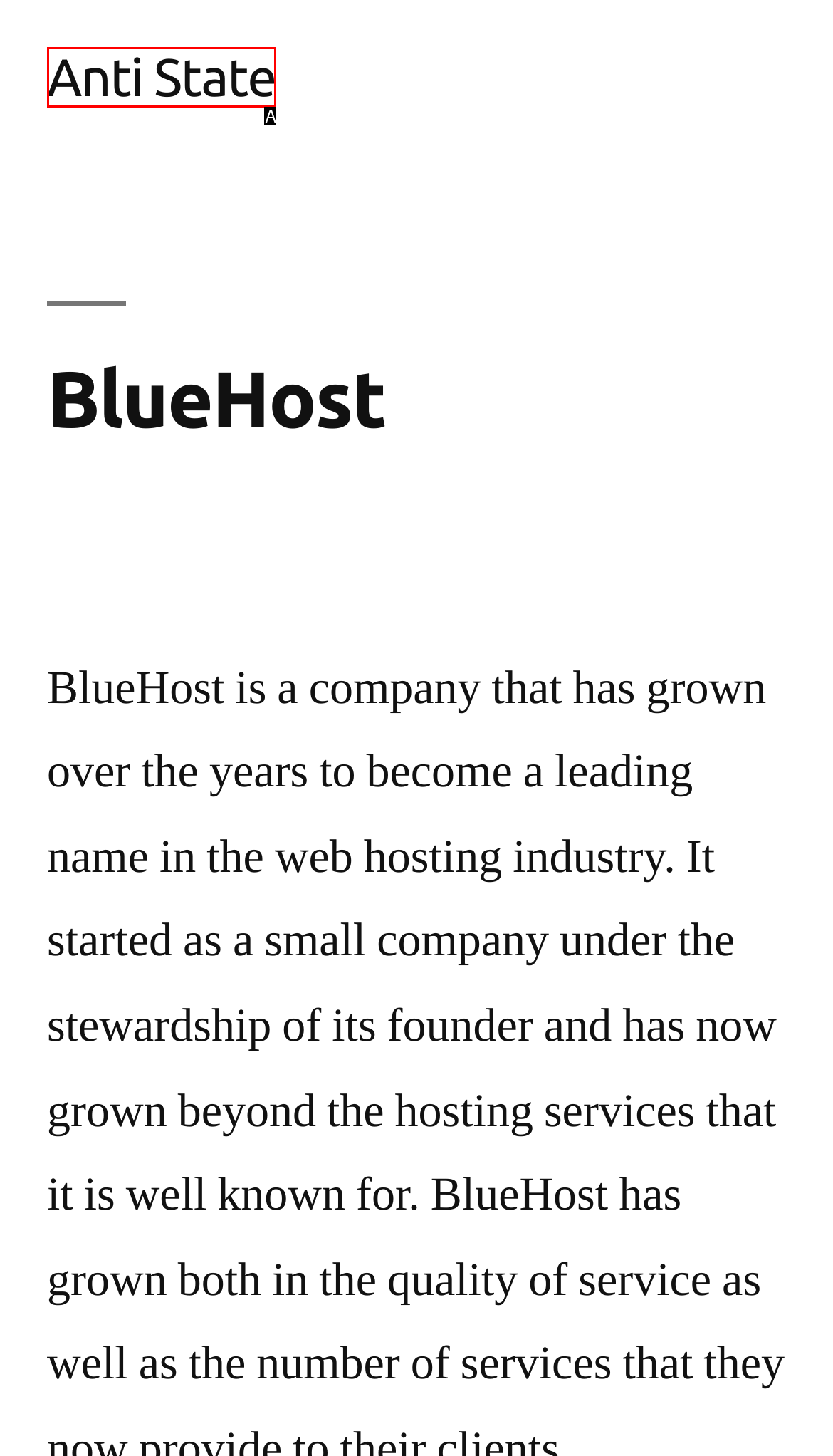Looking at the description: Anti State, identify which option is the best match and respond directly with the letter of that option.

A